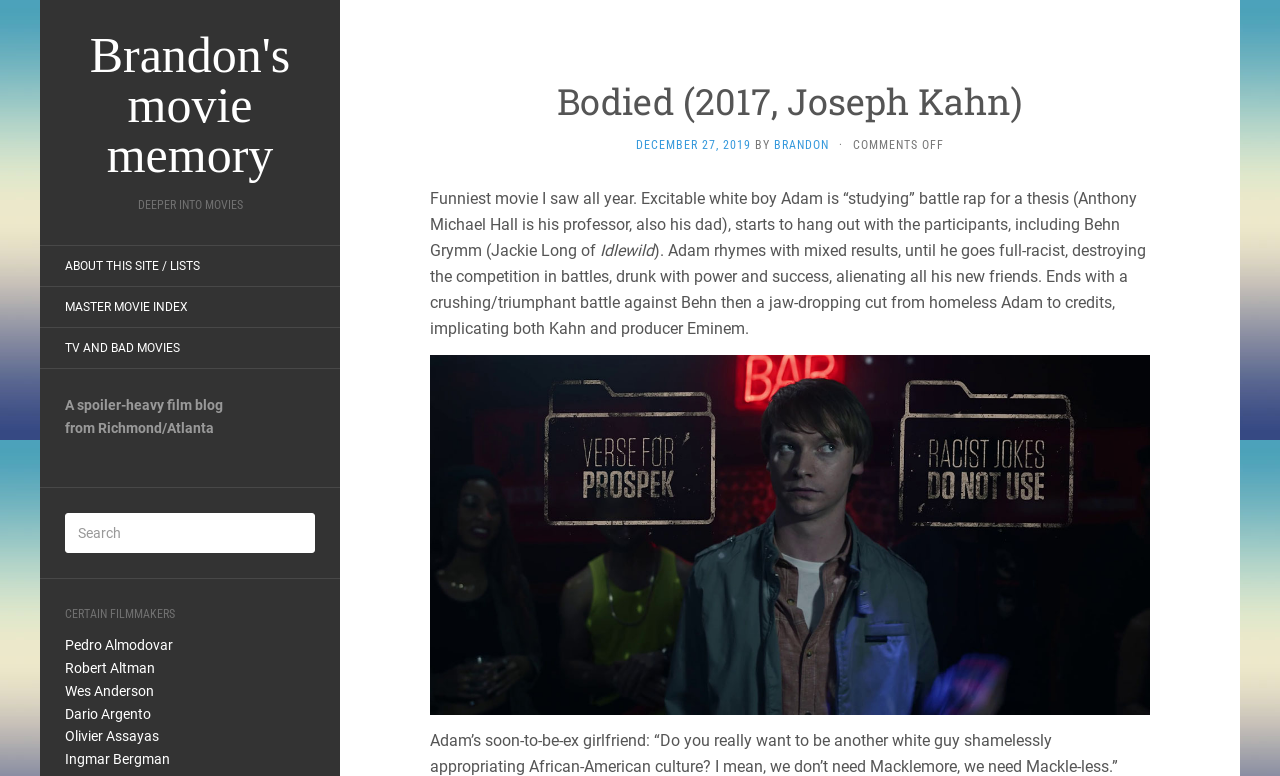Please identify the bounding box coordinates of the clickable area that will fulfill the following instruction: "Click on the link to MASTER MOVIE INDEX". The coordinates should be in the format of four float numbers between 0 and 1, i.e., [left, top, right, bottom].

[0.031, 0.374, 0.166, 0.418]